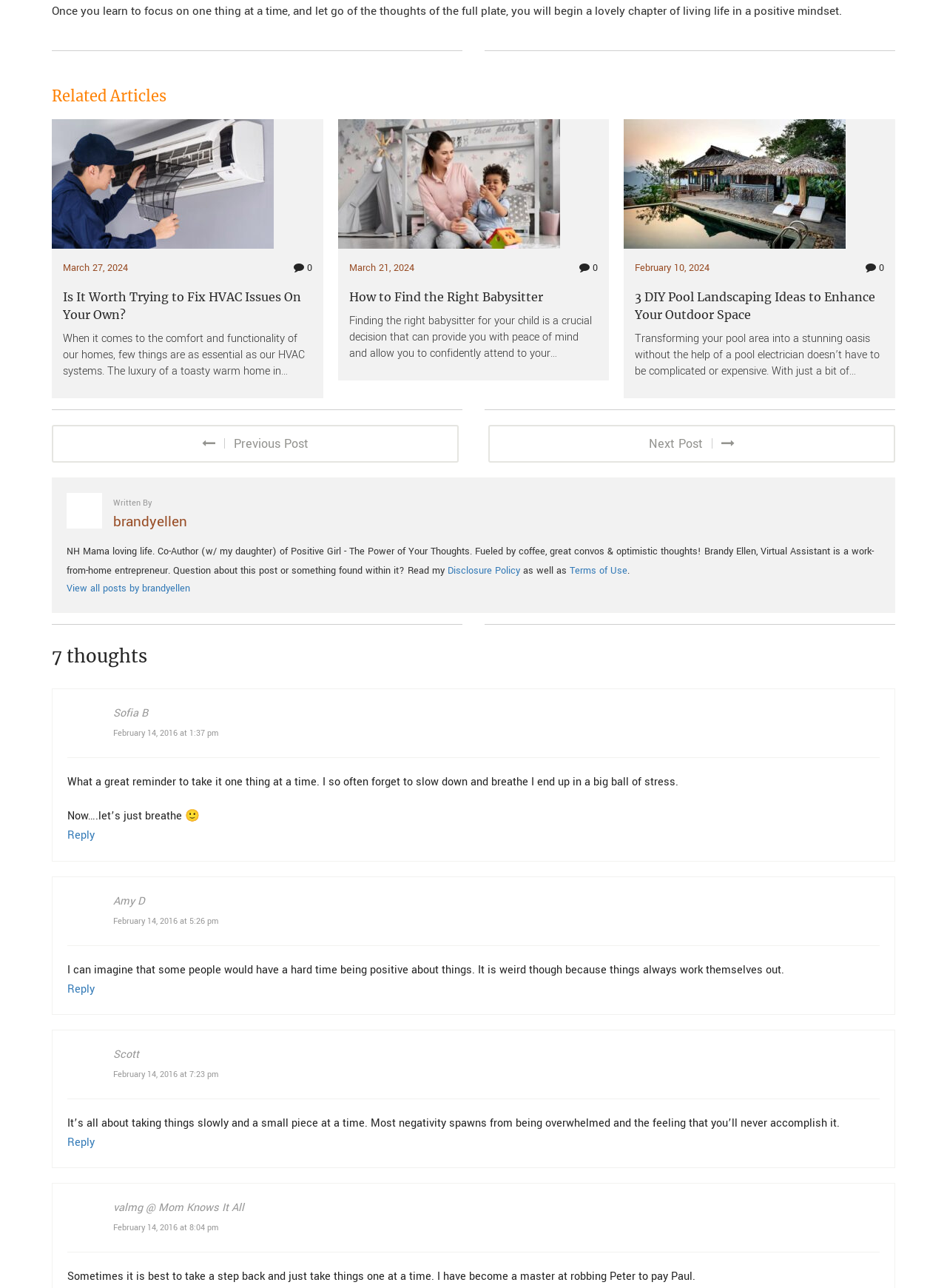Show the bounding box coordinates of the region that should be clicked to follow the instruction: "View all posts by brandyellen."

[0.07, 0.452, 0.201, 0.462]